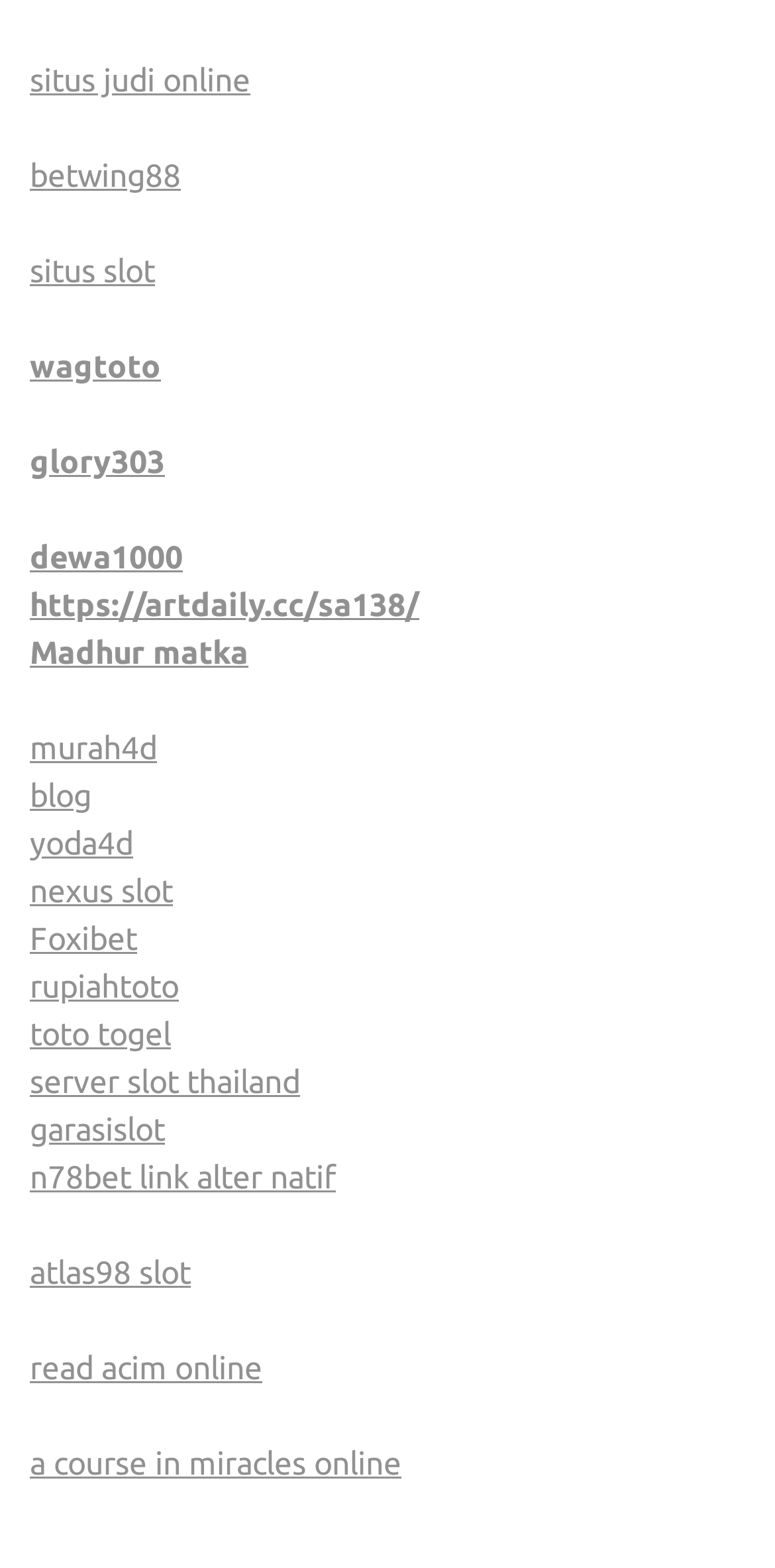Locate the bounding box coordinates of the element that should be clicked to fulfill the instruction: "explore situs slot".

[0.038, 0.161, 0.2, 0.183]